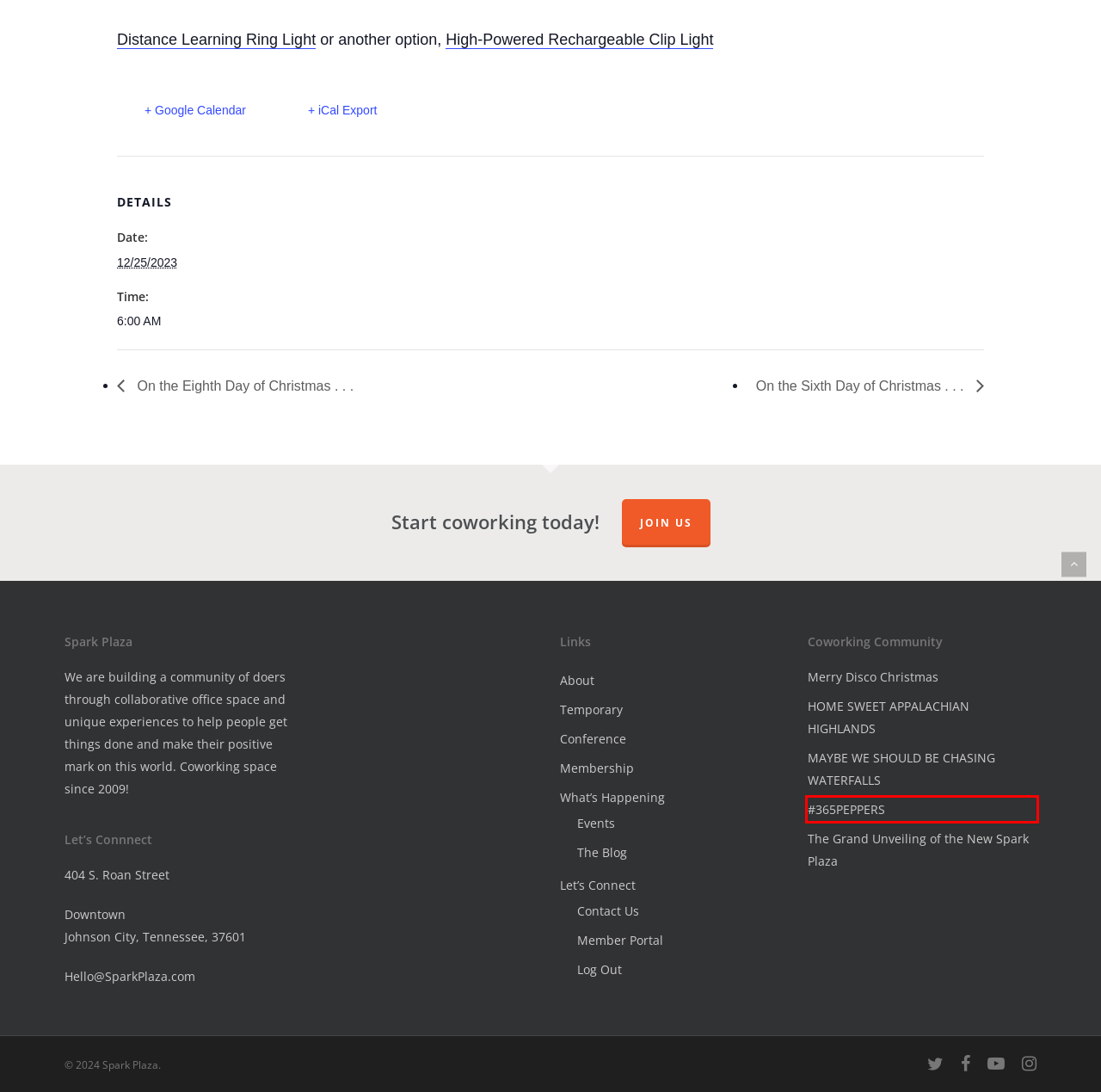After examining the screenshot of a webpage with a red bounding box, choose the most accurate webpage description that corresponds to the new page after clicking the element inside the red box. Here are the candidates:
A. On the Sixth Day of Christmas . . . – Spark Plaza
B. Merry Disco Christmas – Spark Plaza
C. Amazon.com
D. MAYBE WE SHOULD BE CHASING WATERFALLS – Spark Plaza
E. The Grand Unveiling of the New Spark Plaza – Spark Plaza
F. HOME SWEET APPALACHIAN HIGHLANDS – Spark Plaza
G. On the Eighth Day of Christmas . . . – Spark Plaza
H. #365PEPPERS – Spark Plaza

H